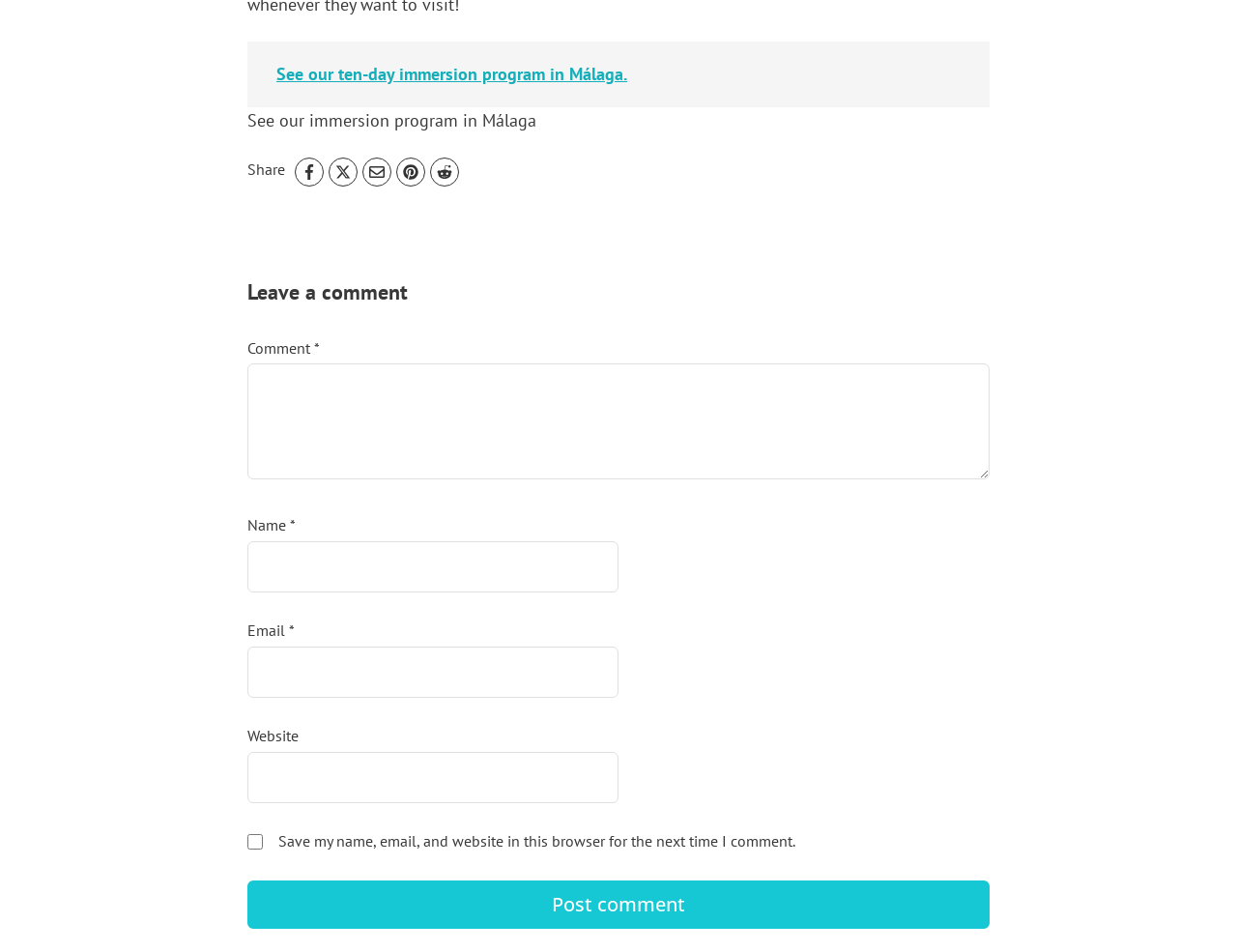Determine the bounding box coordinates of the clickable element necessary to fulfill the instruction: "Leave a comment". Provide the coordinates as four float numbers within the 0 to 1 range, i.e., [left, top, right, bottom].

[0.2, 0.293, 0.8, 0.32]